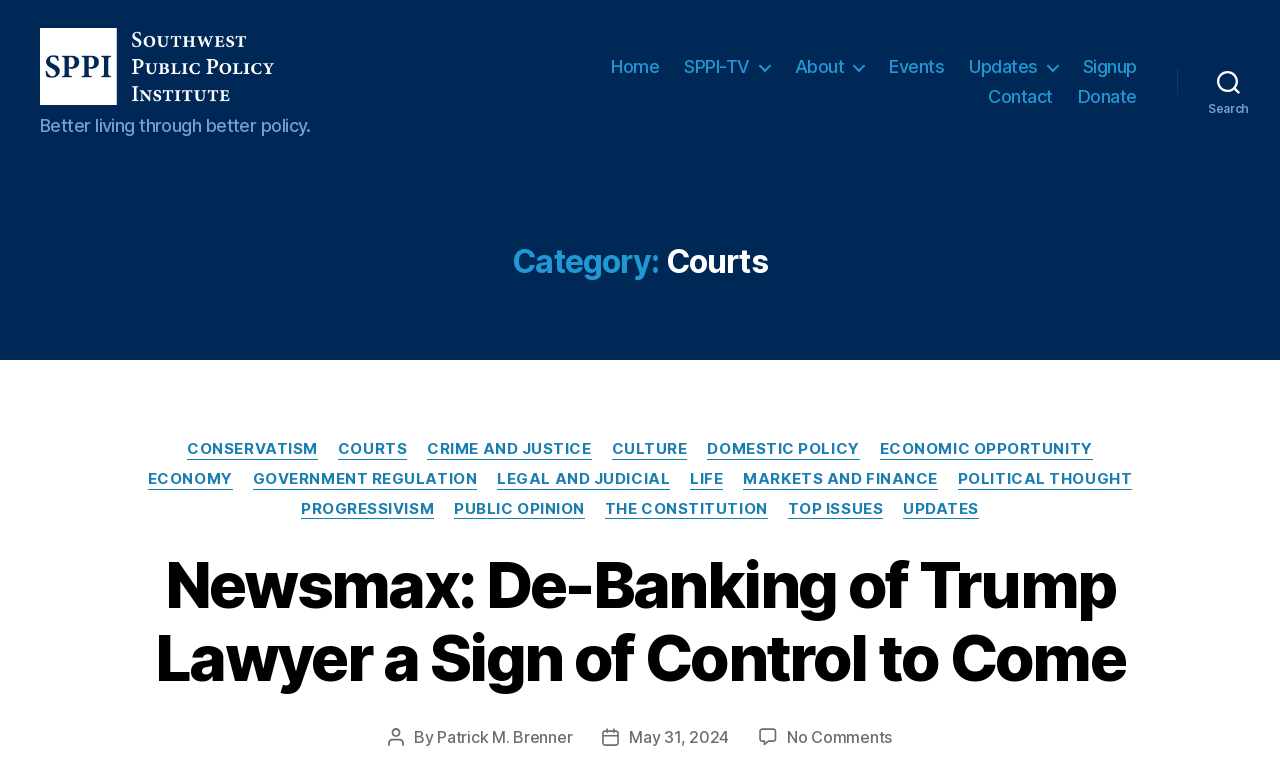Who is the author of the news article?
Carefully analyze the image and provide a thorough answer to the question.

The author of the news article can be found below the title of the article, where it is written as 'By Patrick M. Brenner'.